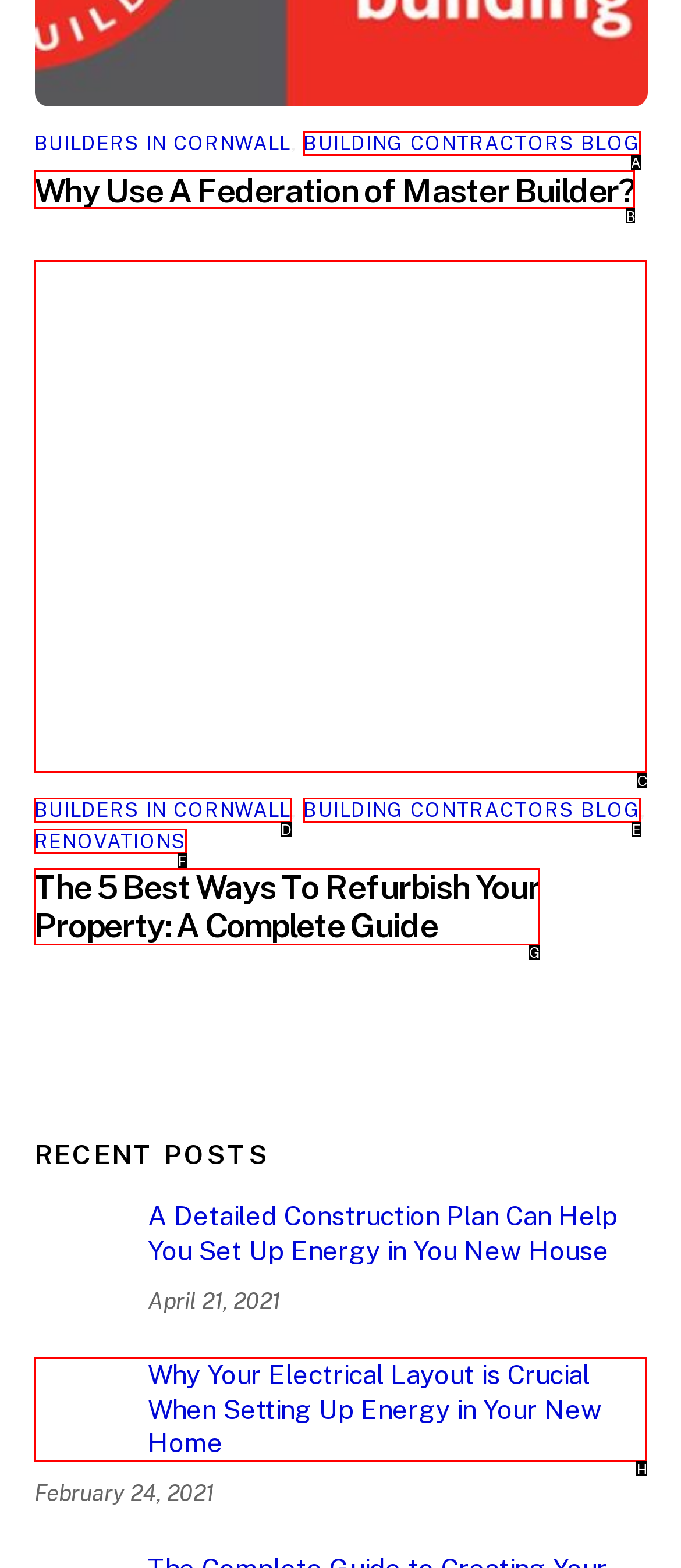Determine which HTML element I should select to execute the task: View the 'Home refurbishments in cornwall' image
Reply with the corresponding option's letter from the given choices directly.

C